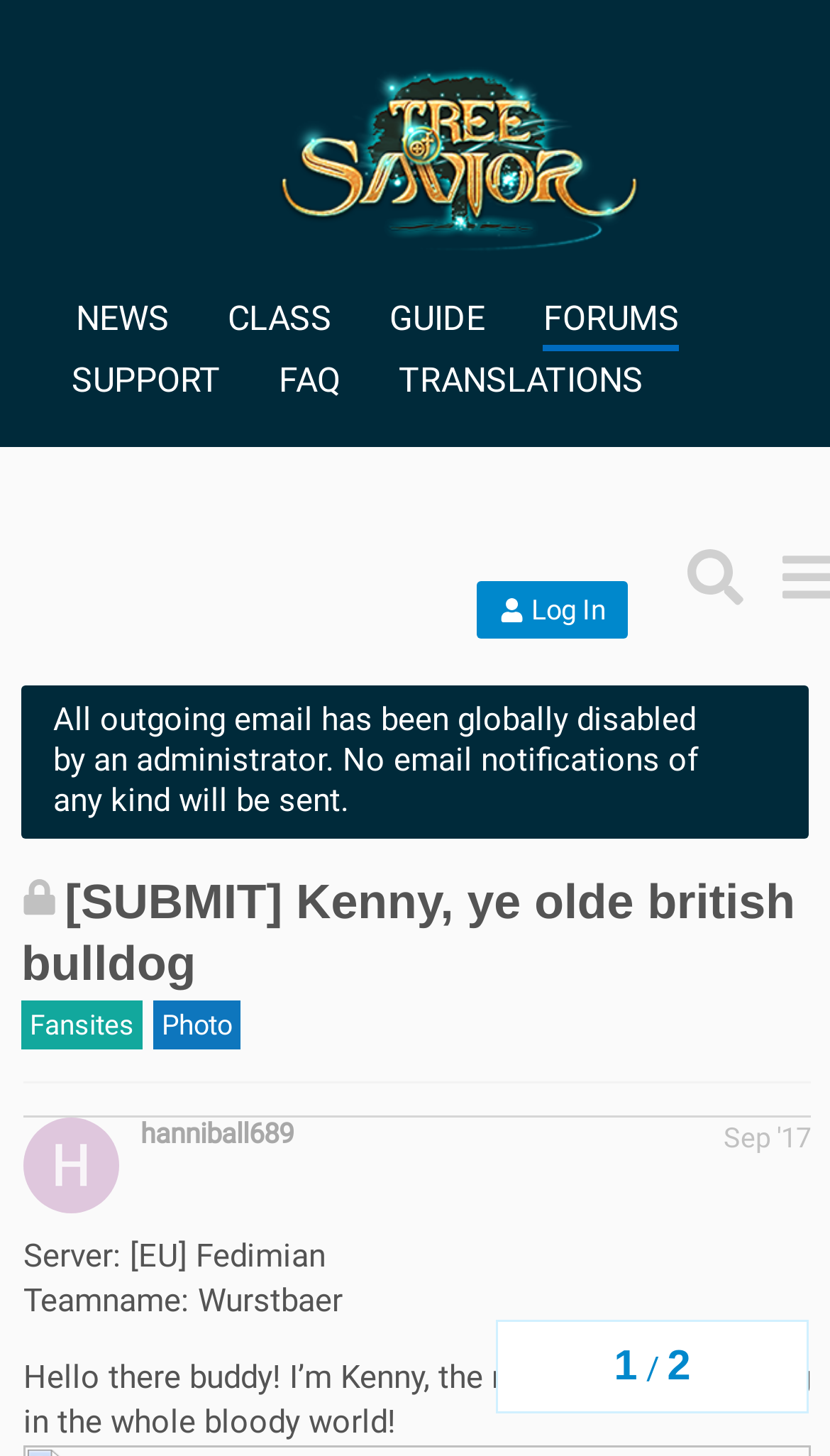What is the purpose of this webpage?
Provide a detailed and extensive answer to the question.

I found the purpose of this webpage by looking at the links 'Fansites' and 'Photo' which are located at the middle of the webpage, and the text 'We want to know our Tree of Savior fansites and communities out there!' which is located below the link 'Fansites'.